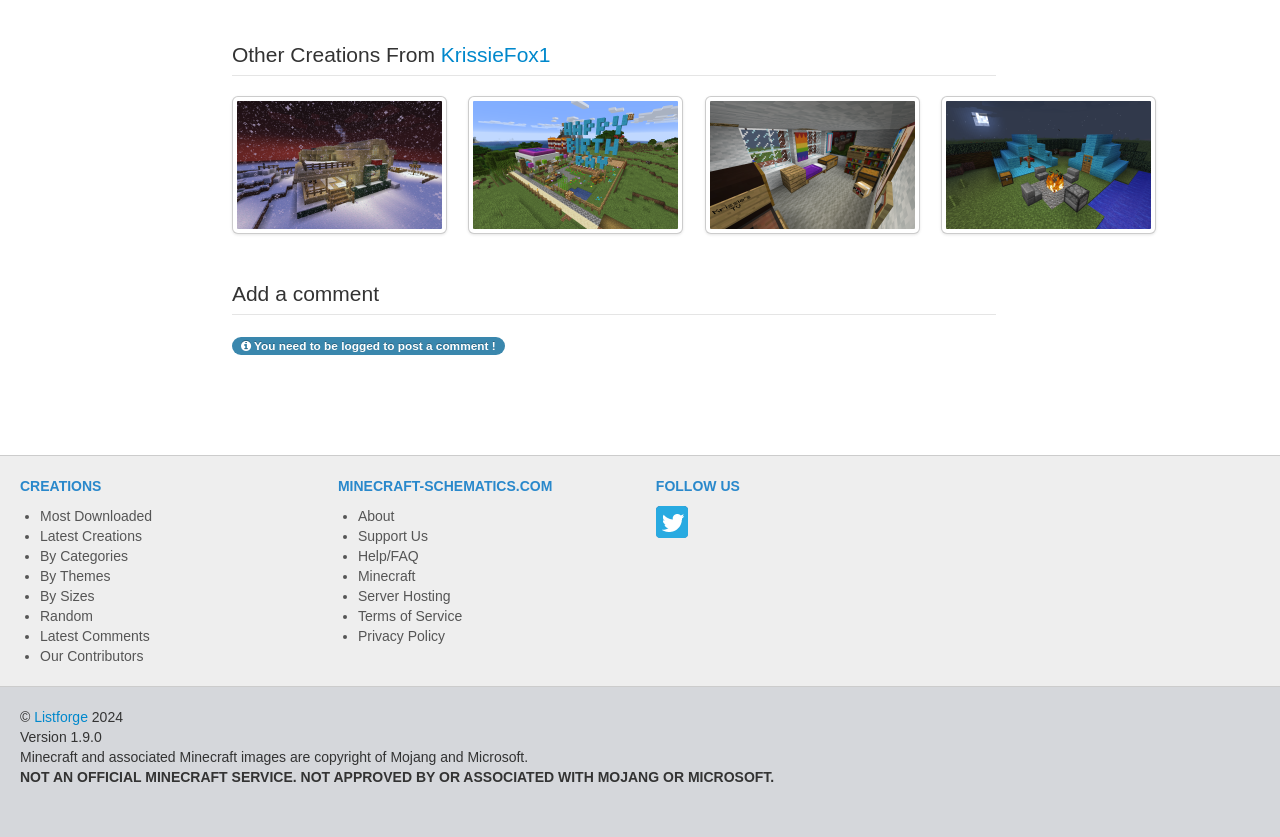How many links are there under the 'CREATIONS' section?
Please give a detailed and elaborate answer to the question.

I counted the number of links under the 'CREATIONS' section by looking at the list markers and links starting from 'Most Downloaded' to 'Random'.